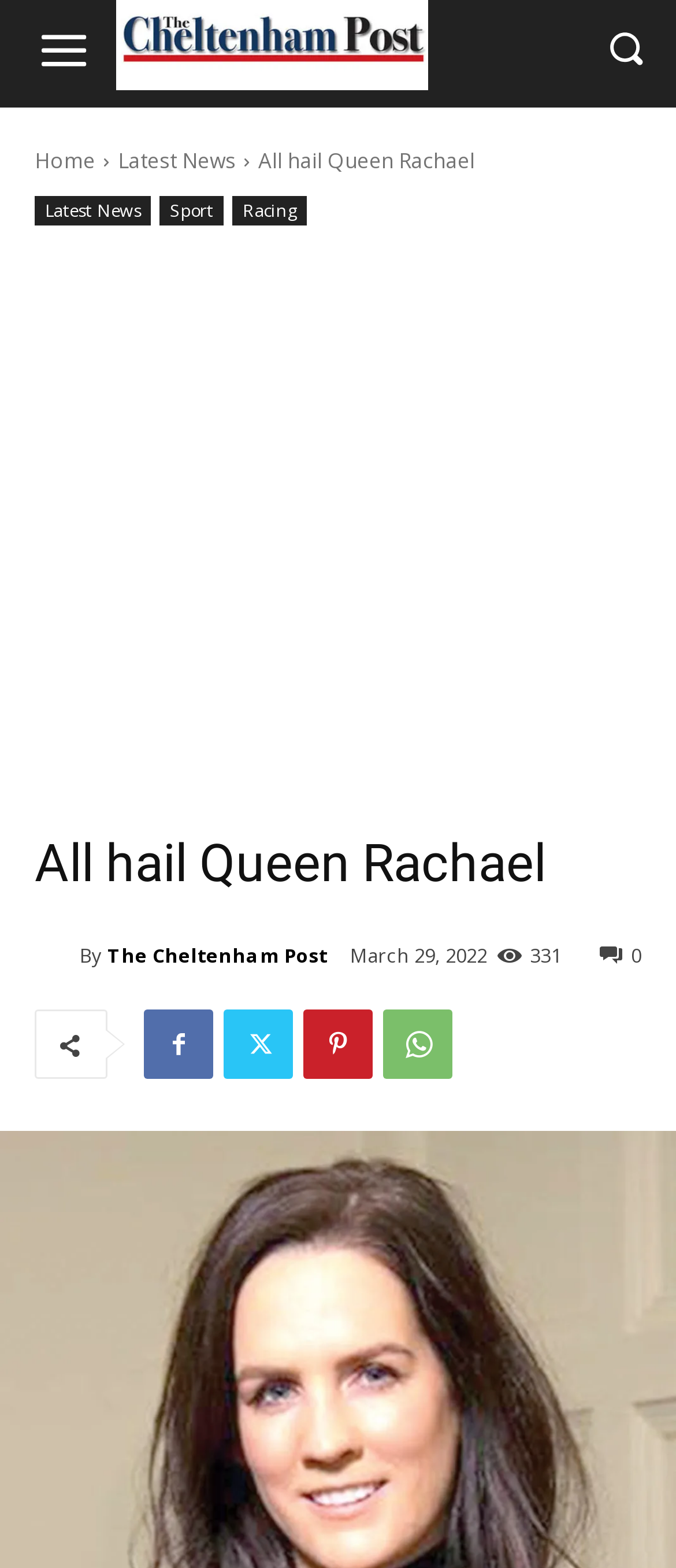Locate the bounding box coordinates of the element's region that should be clicked to carry out the following instruction: "Share the article". The coordinates need to be four float numbers between 0 and 1, i.e., [left, top, right, bottom].

[0.887, 0.6, 0.949, 0.616]